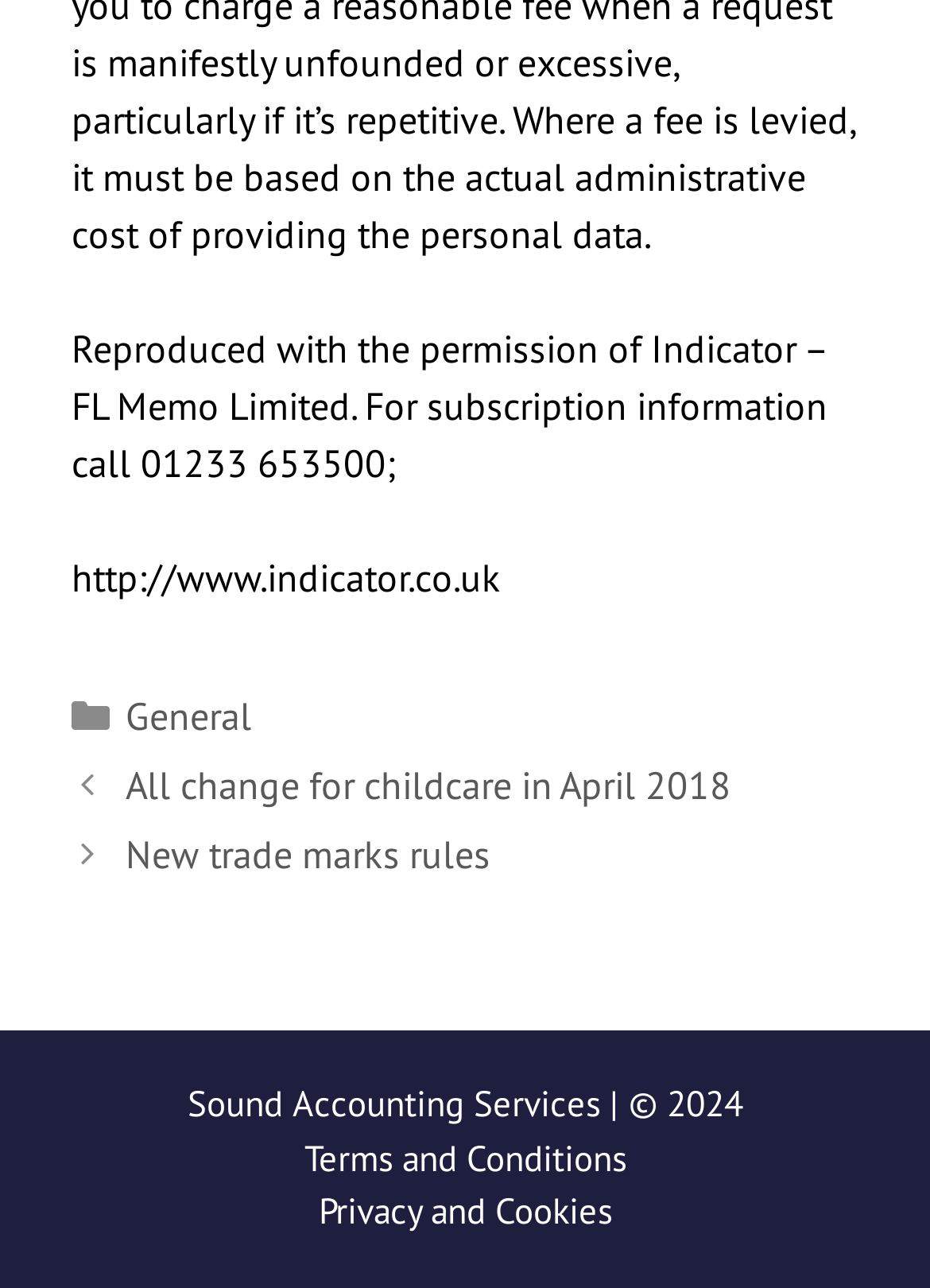What is the name of the accounting service?
Please respond to the question with a detailed and informative answer.

I found the name of the accounting service by looking at the footer section of the webpage, where it says 'Sound Accounting Services | © 2024'.